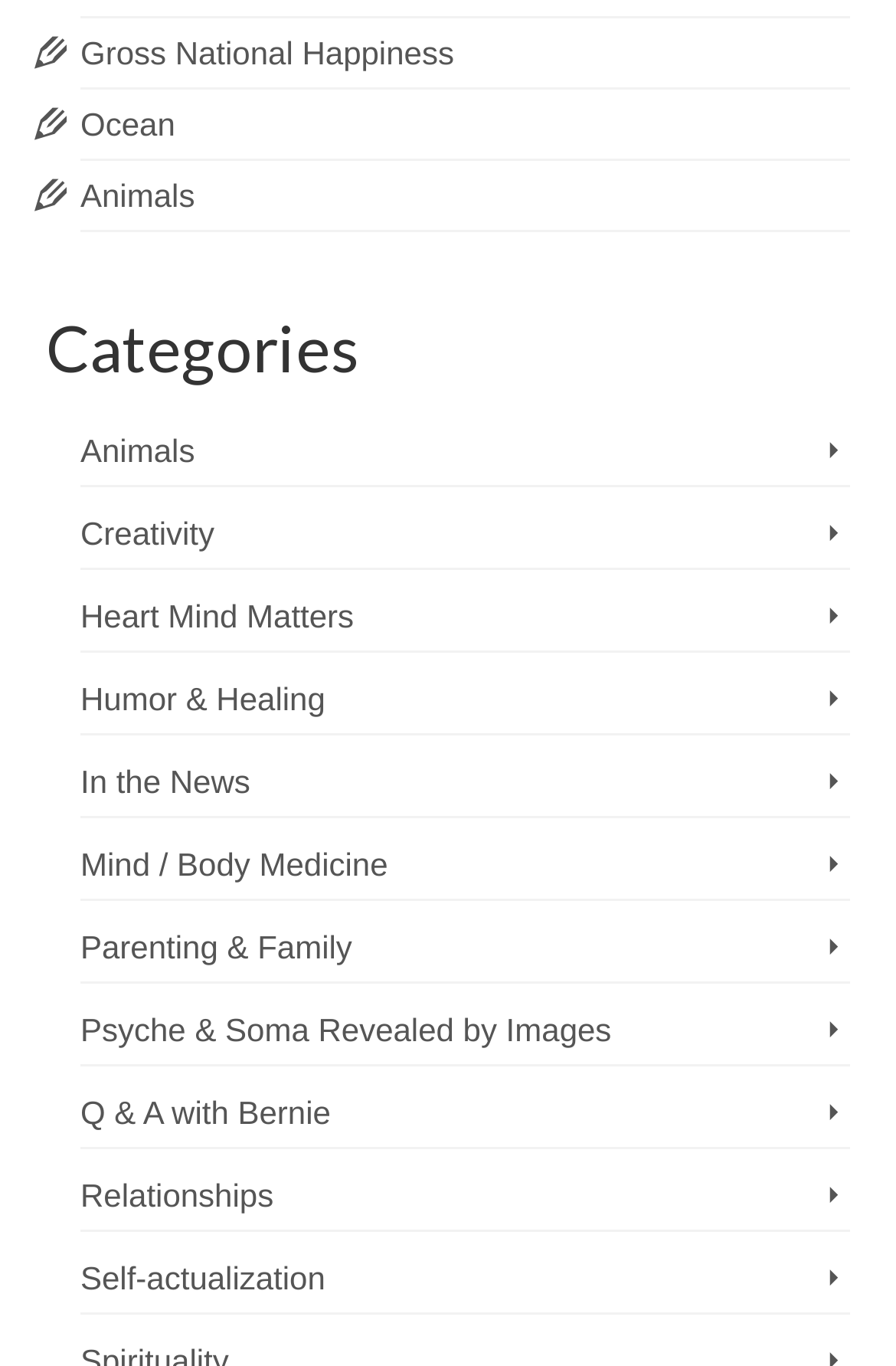Find the bounding box coordinates of the clickable element required to execute the following instruction: "Read about Heart Mind Matters". Provide the coordinates as four float numbers between 0 and 1, i.e., [left, top, right, bottom].

[0.09, 0.426, 0.949, 0.478]